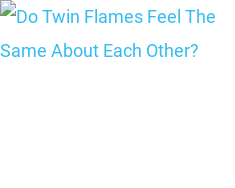Describe every detail you can see in the image.

The image is associated with the article titled "Do Twin Flames Feel The Same About Each Other?" This intriguing piece explores the profound connections and emotional dynamics between twin flames, offering insights into their shared experiences and feelings. The header, prominently displayed above the image, enhances the theme of the article, inviting readers to delve into the complexities of these deep, often spiritual relationships. Set within a visually appealing layout, the image and text together create an engaging entry point for readers interested in the spiritual and relational aspects of twin flames.